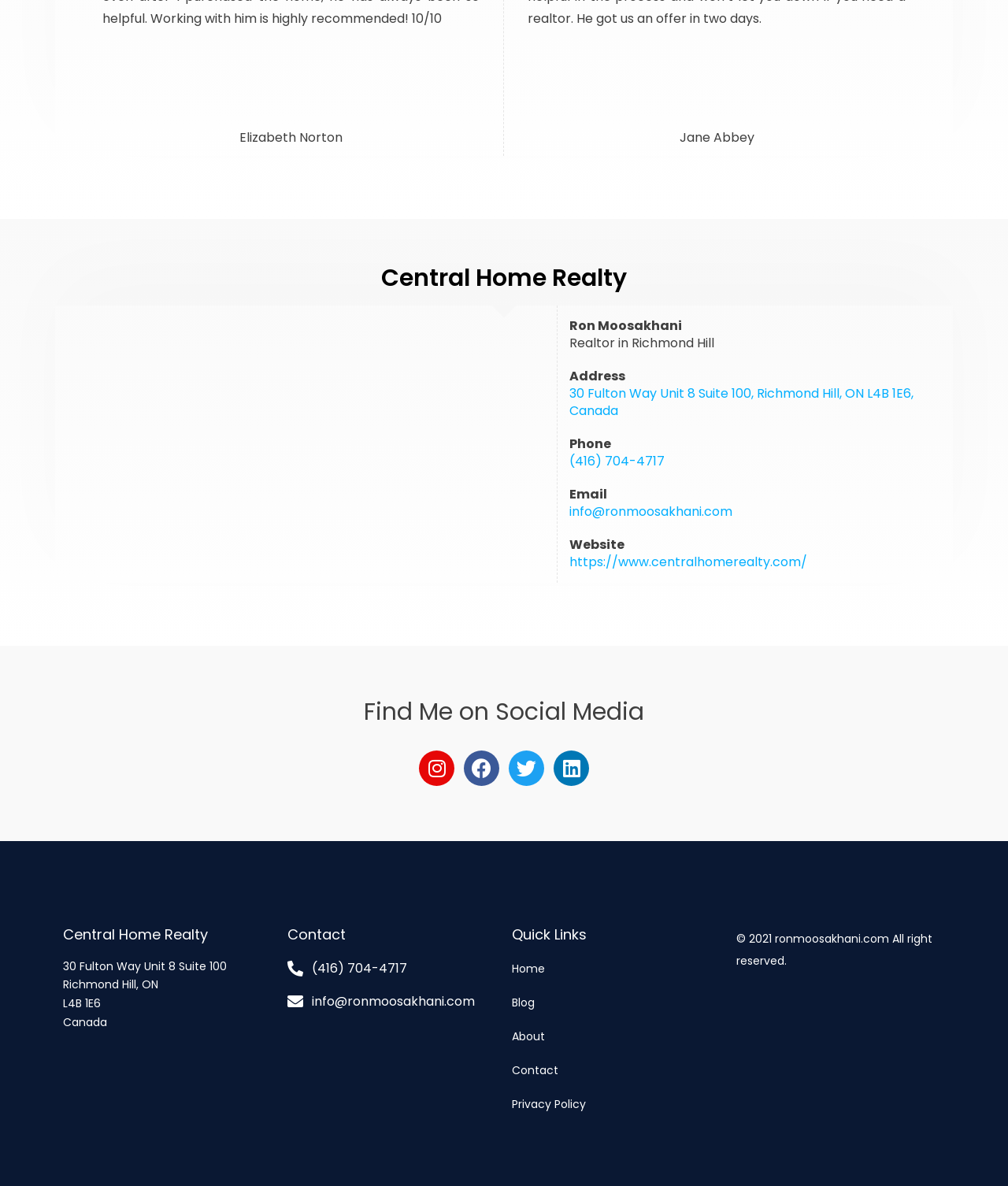Reply to the question with a brief word or phrase: What is the address of Central Home Realty?

30 Fulton Way Unit 8 Suite 100, Richmond Hill, ON L4B 1E6, Canada